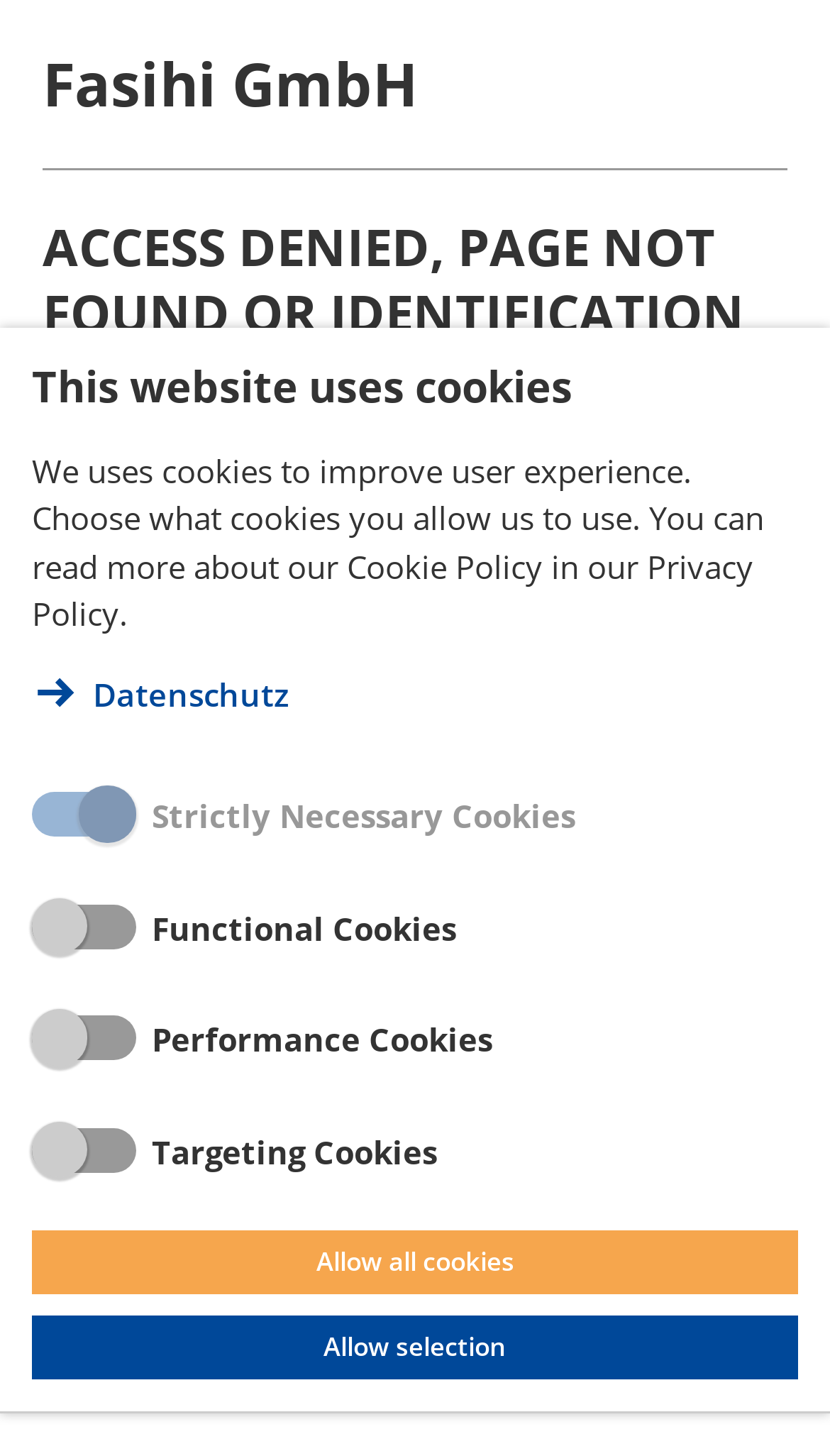Give a one-word or phrase response to the following question: What is the name of the company?

Fasihi GmbH